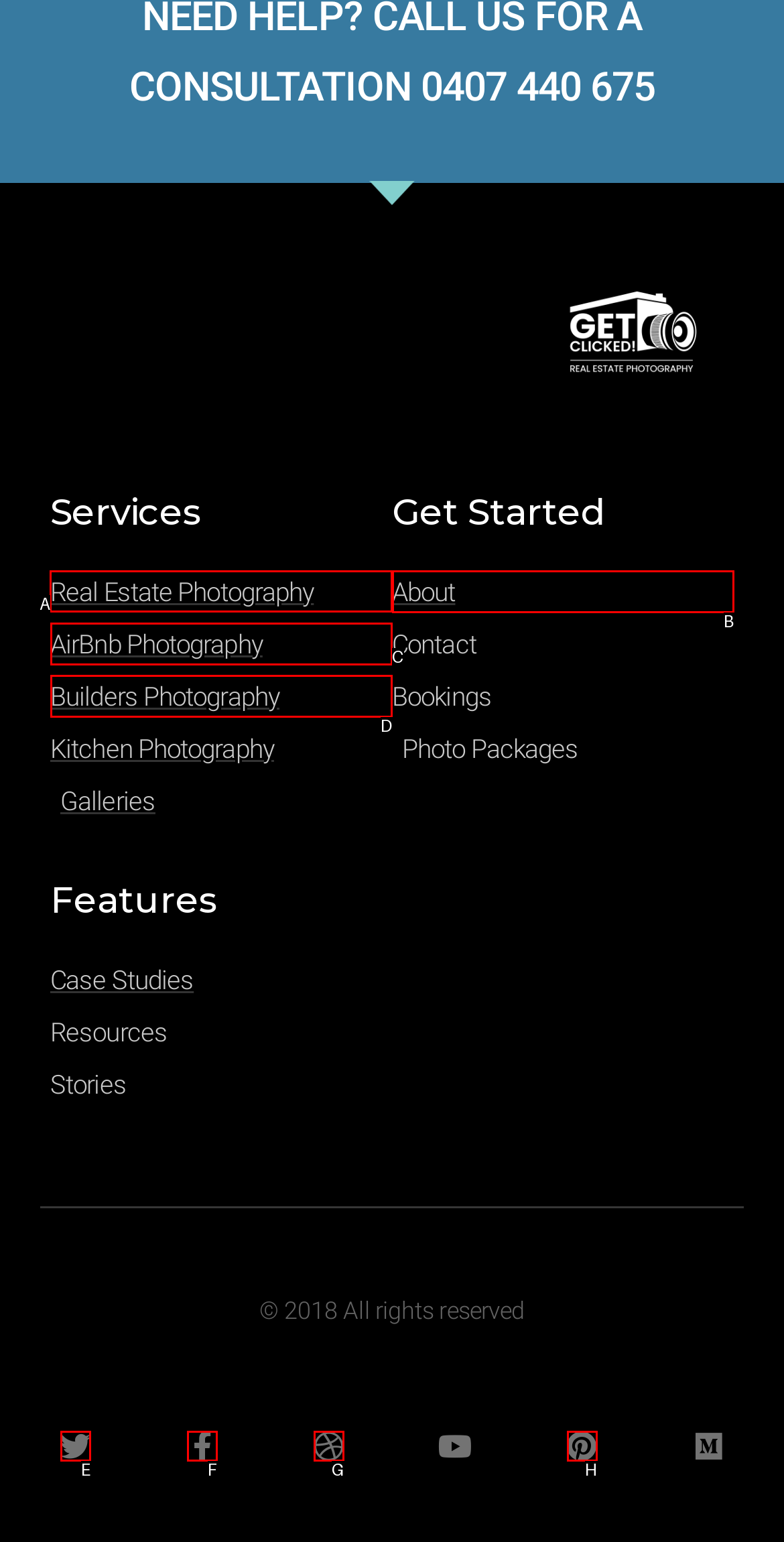Identify the correct option to click in order to complete this task: View Real Estate Photography
Answer with the letter of the chosen option directly.

A